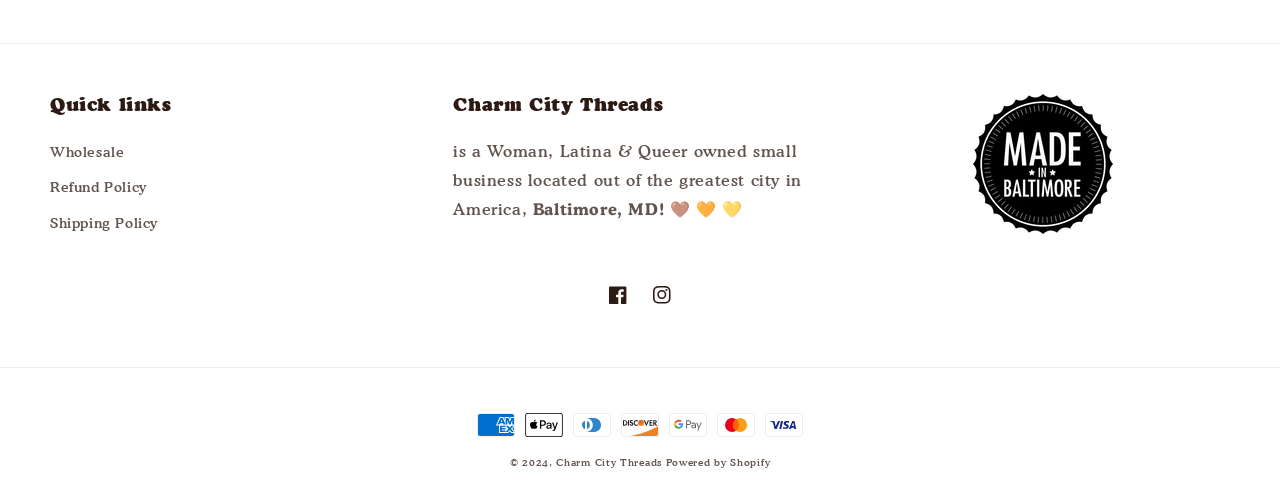What is the name of the business? Look at the image and give a one-word or short phrase answer.

Charm City Threads